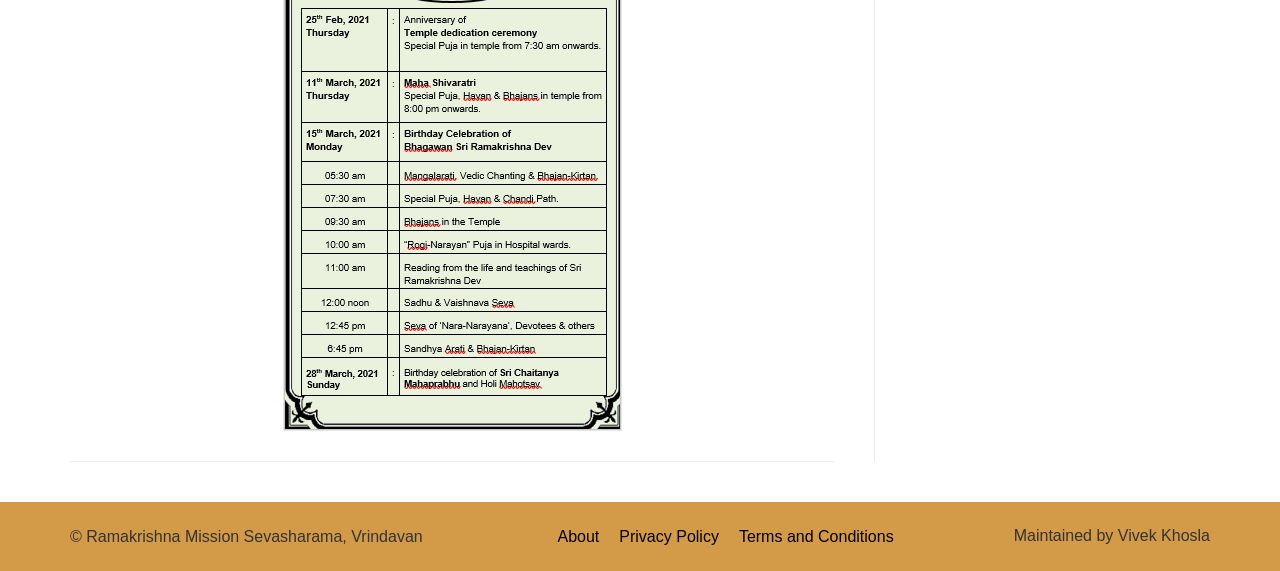Based on what you see in the screenshot, provide a thorough answer to this question: How many static text elements are at the bottom of the webpage?

There are two static text elements at the bottom of the webpage: '© Ramakrishna Mission Sevasharama, Vrindavan' and 'Maintained by'. These elements are located at the bottom of the webpage, as indicated by their bounding box coordinates.